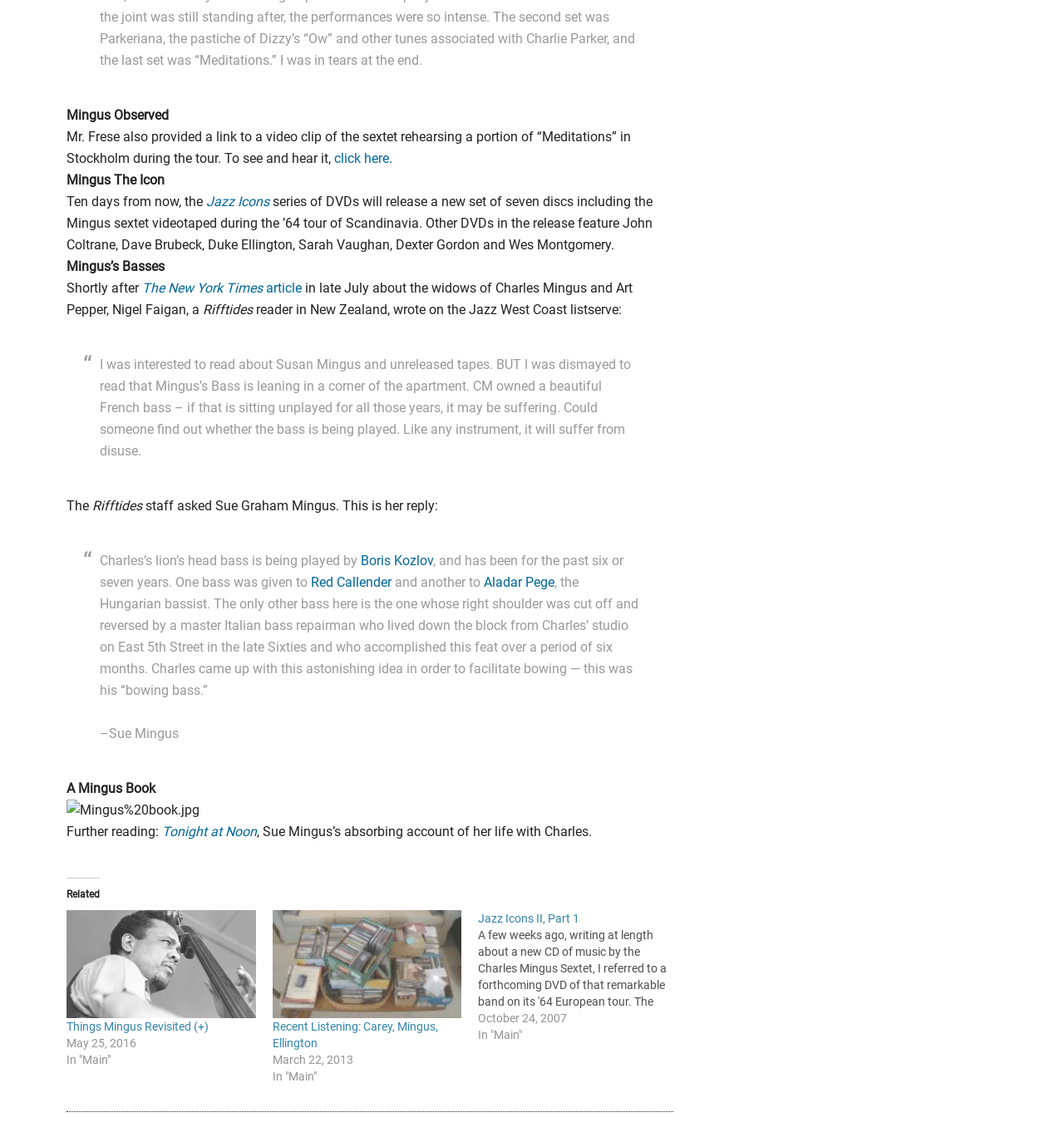Using the provided element description, identify the bounding box coordinates as (top-left x, top-left y, bottom-right x, bottom-right y). Ensure all values are between 0 and 1. Description: The New York Times article

[0.134, 0.246, 0.284, 0.26]